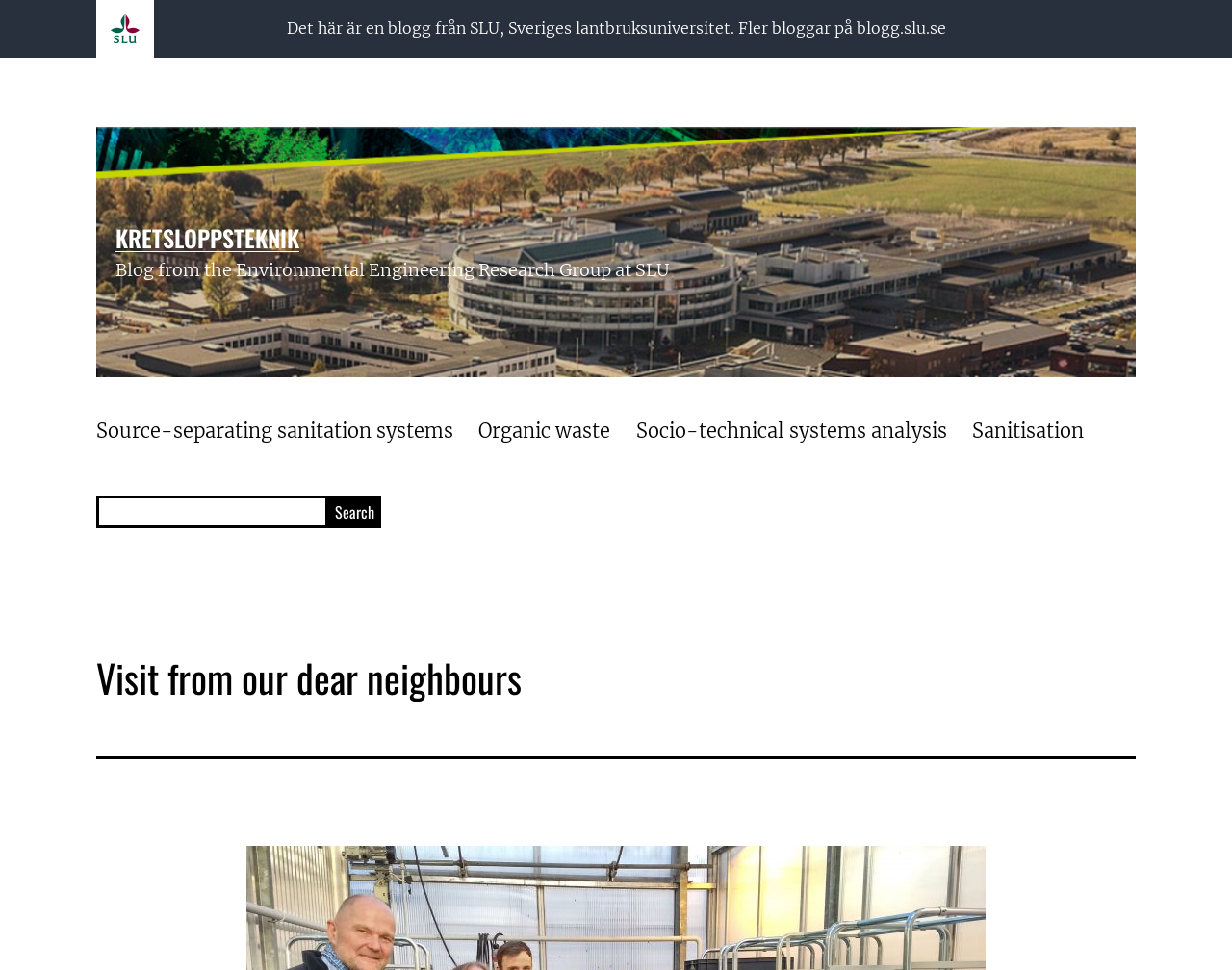What is the purpose of the search box?
Kindly offer a comprehensive and detailed response to the question.

The purpose of the search box can be inferred from the search box element with the placeholder text 'Search…' and the button 'Search' which suggests that the user can search the blog using this feature.